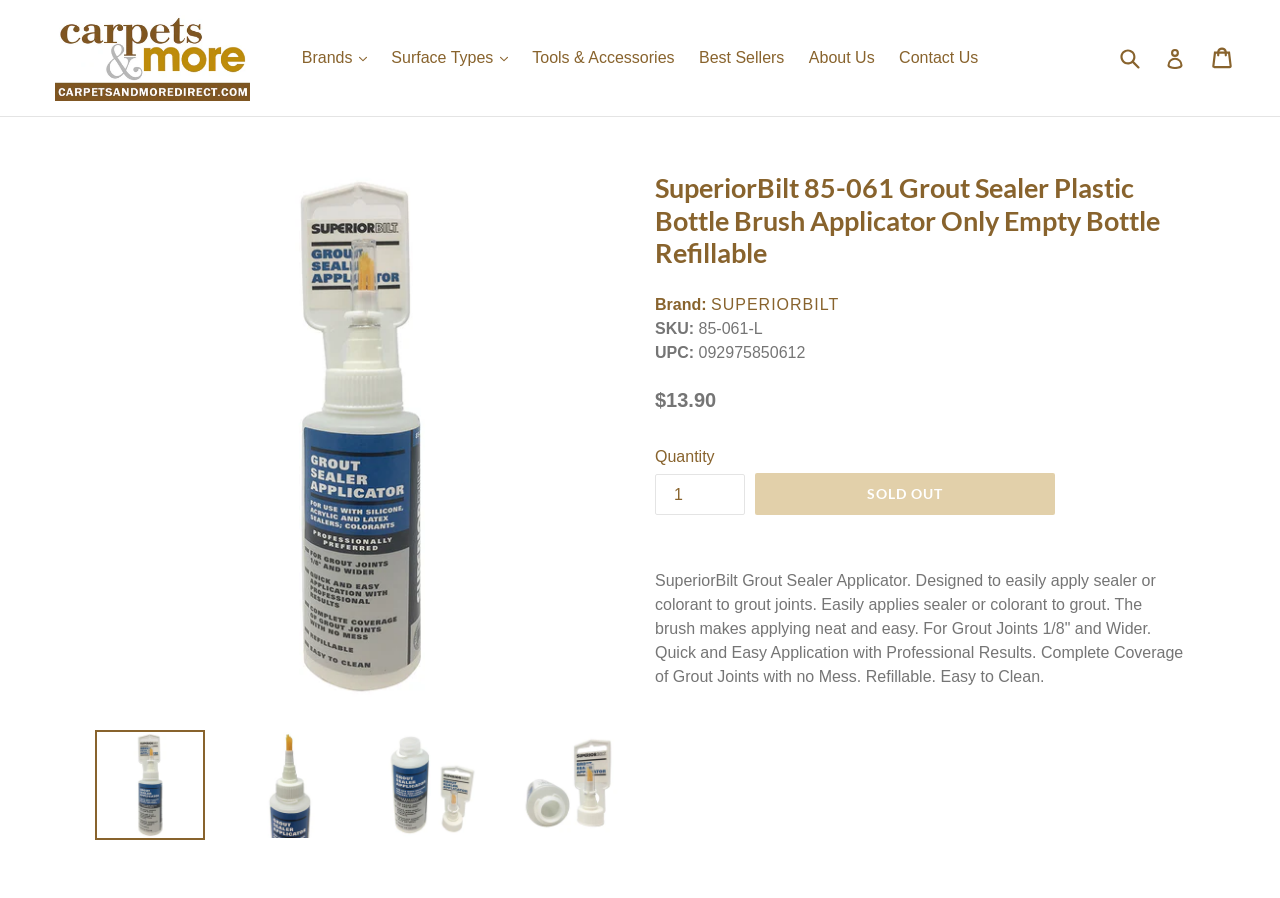Determine the bounding box coordinates of the element that should be clicked to execute the following command: "Change the quantity of the product".

[0.512, 0.528, 0.582, 0.573]